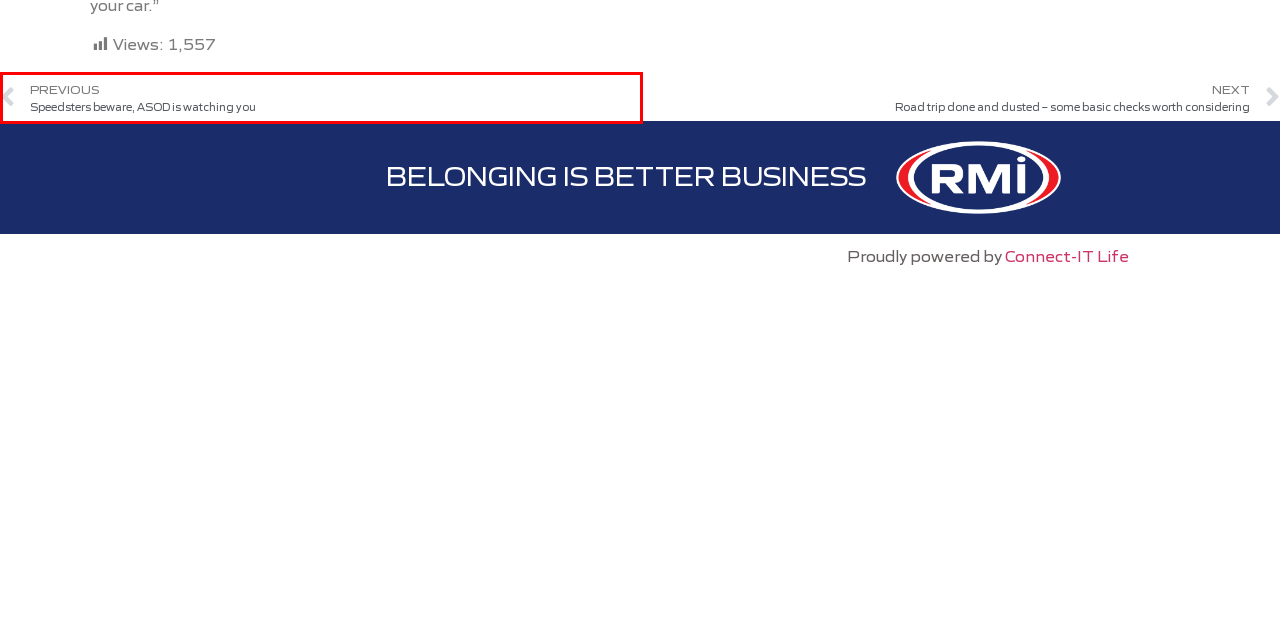Examine the screenshot of a webpage with a red bounding box around an element. Then, select the webpage description that best represents the new page after clicking the highlighted element. Here are the descriptions:
A. Connect-IT Life – People before systems
B. New Home - Retail Motor Industry Organisation
C. Road trip done and dusted – some basic checks worth considering - Retail Motor Industry Organisation
D. About the RMI - Retail Motor Industry Organisation
E. Contact Us - Retail Motor Industry Organisation
F. RMI Members – All Accredited RMI Members
G. Speedsters beware, ASOD is watching you - Retail Motor Industry Organisation
H. The RMI Team - Retail Motor Industry Organisation

G